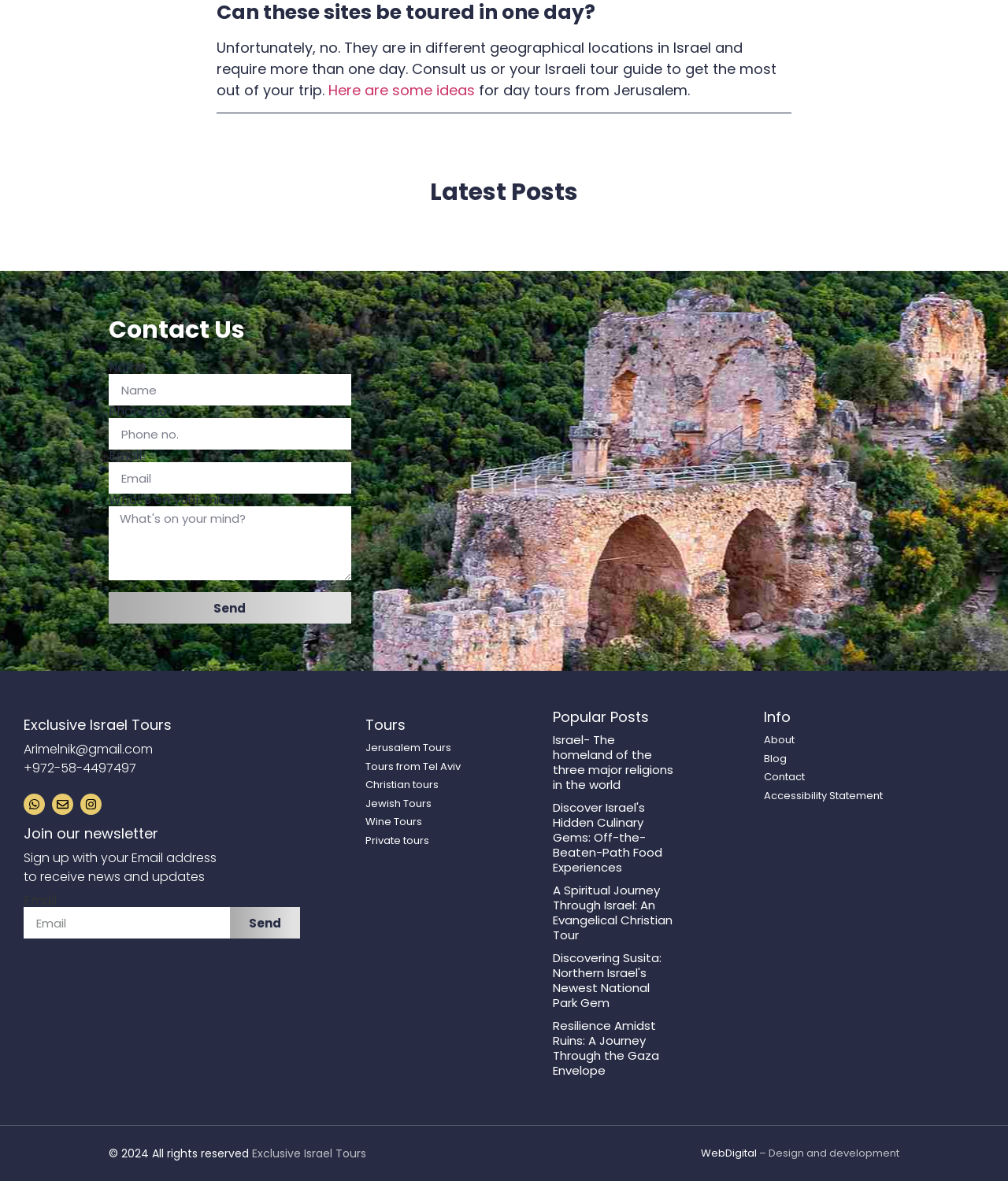Determine the bounding box coordinates (top-left x, top-left y, bottom-right x, bottom-right y) of the UI element described in the following text: Check of the brake system

None